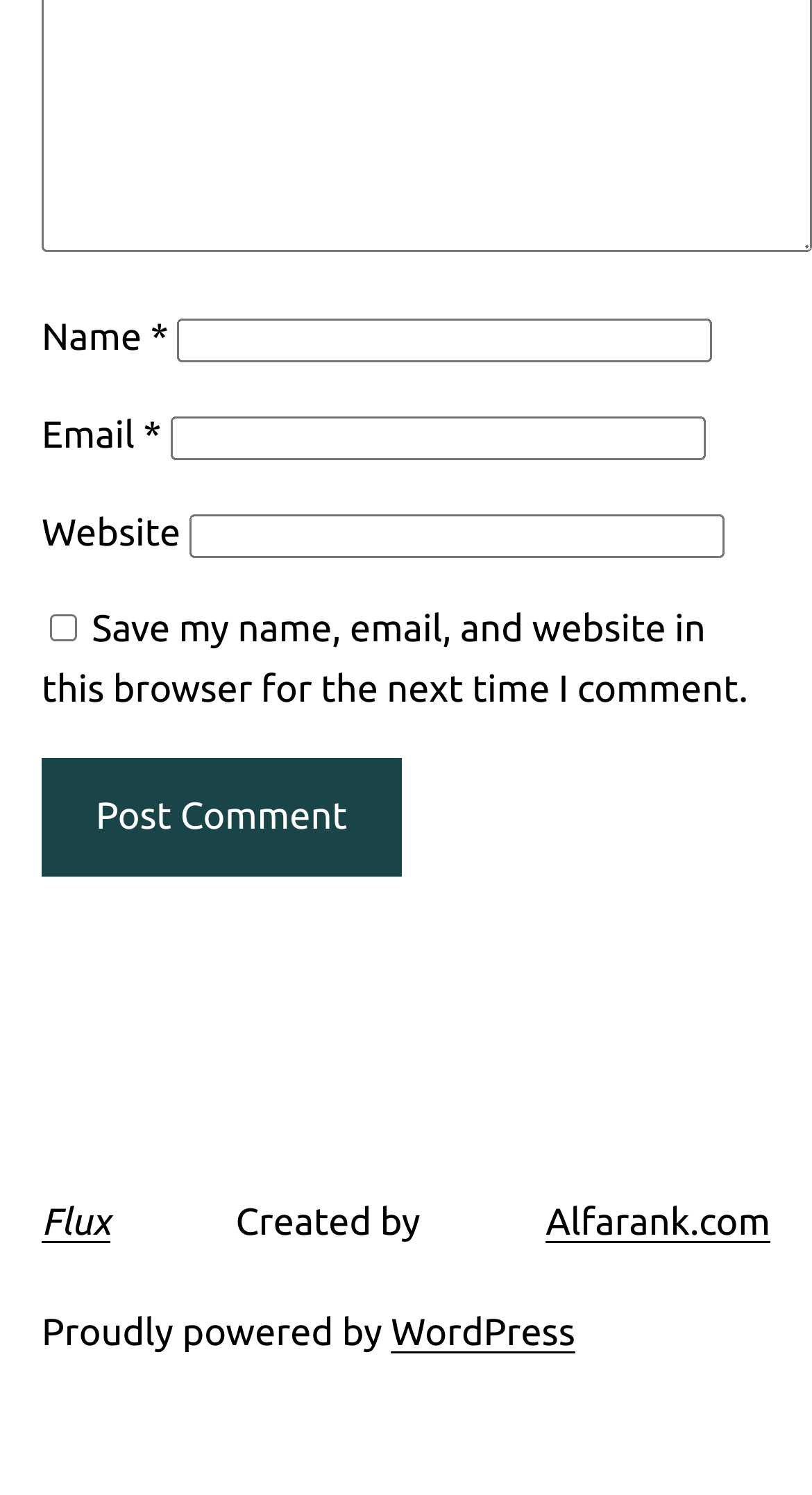For the following element description, predict the bounding box coordinates in the format (top-left x, top-left y, bottom-right x, bottom-right y). All values should be floating point numbers between 0 and 1. Description: parent_node: Name * name="author"

[0.218, 0.213, 0.877, 0.242]